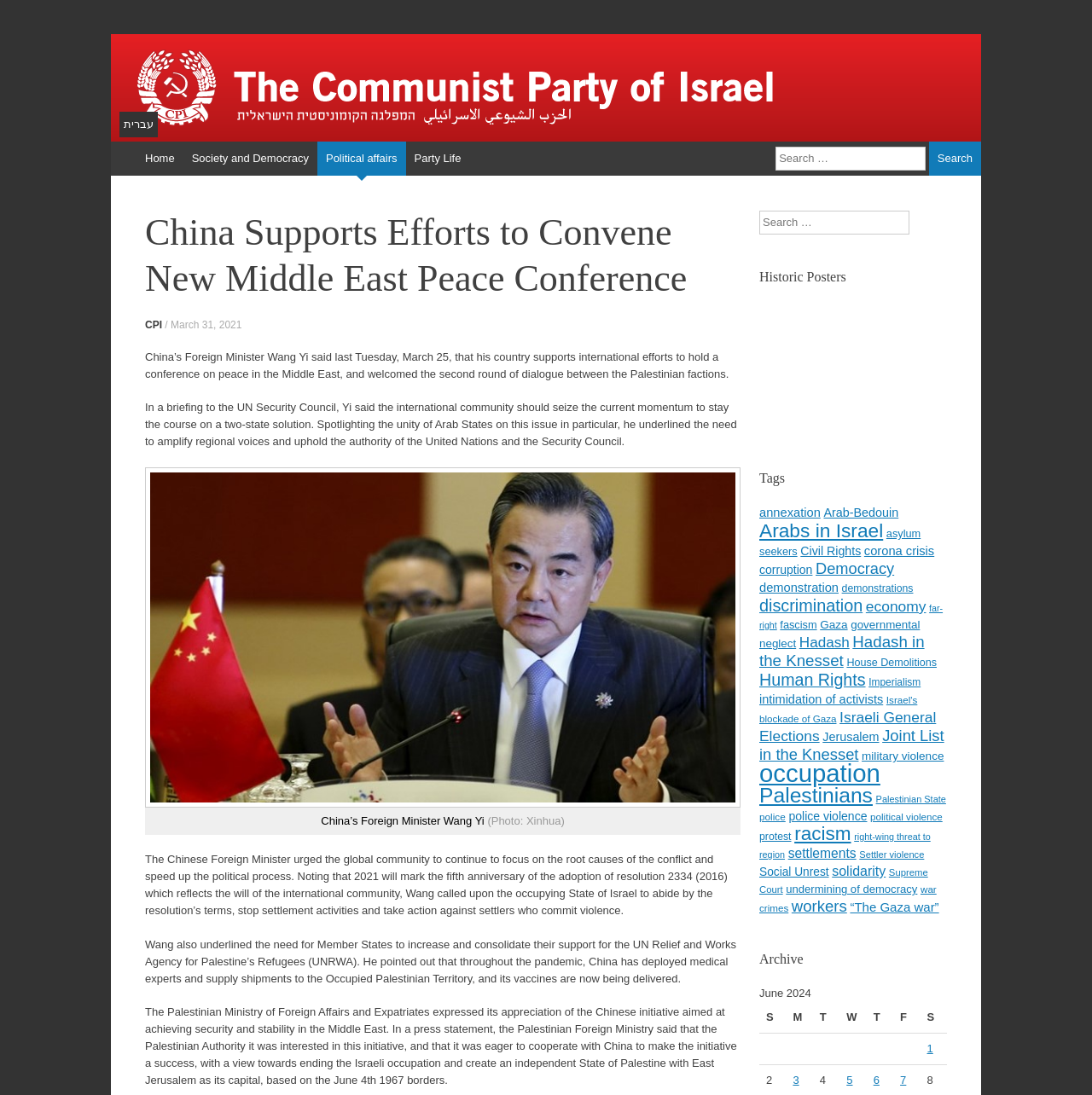Respond to the question below with a single word or phrase:
What are the tags mentioned in the webpage?

Various tags